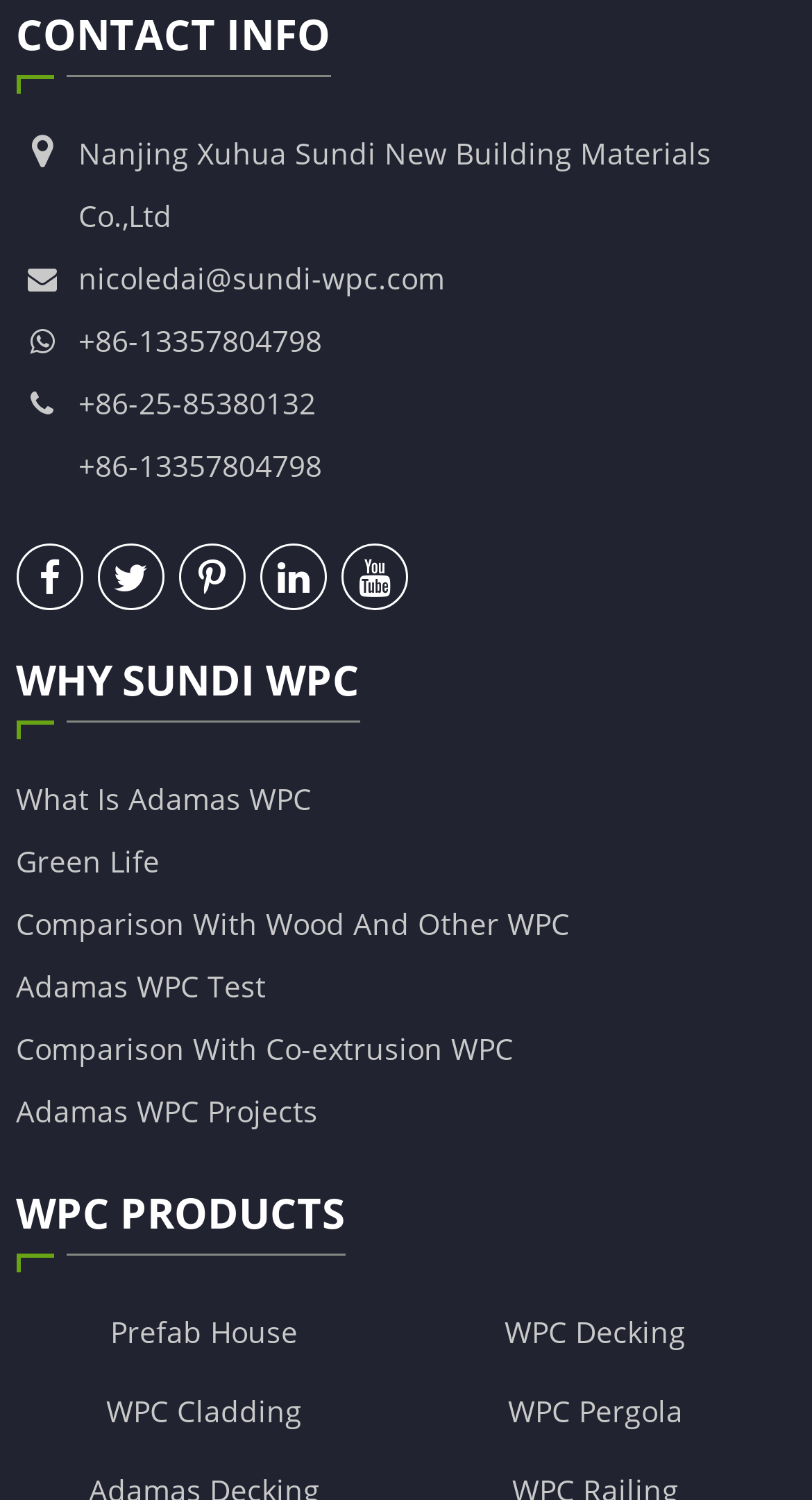Given the following UI element description: "Integrative Solutions for WPC Projects", find the bounding box coordinates in the webpage screenshot.

[0.02, 0.883, 0.582, 0.904]